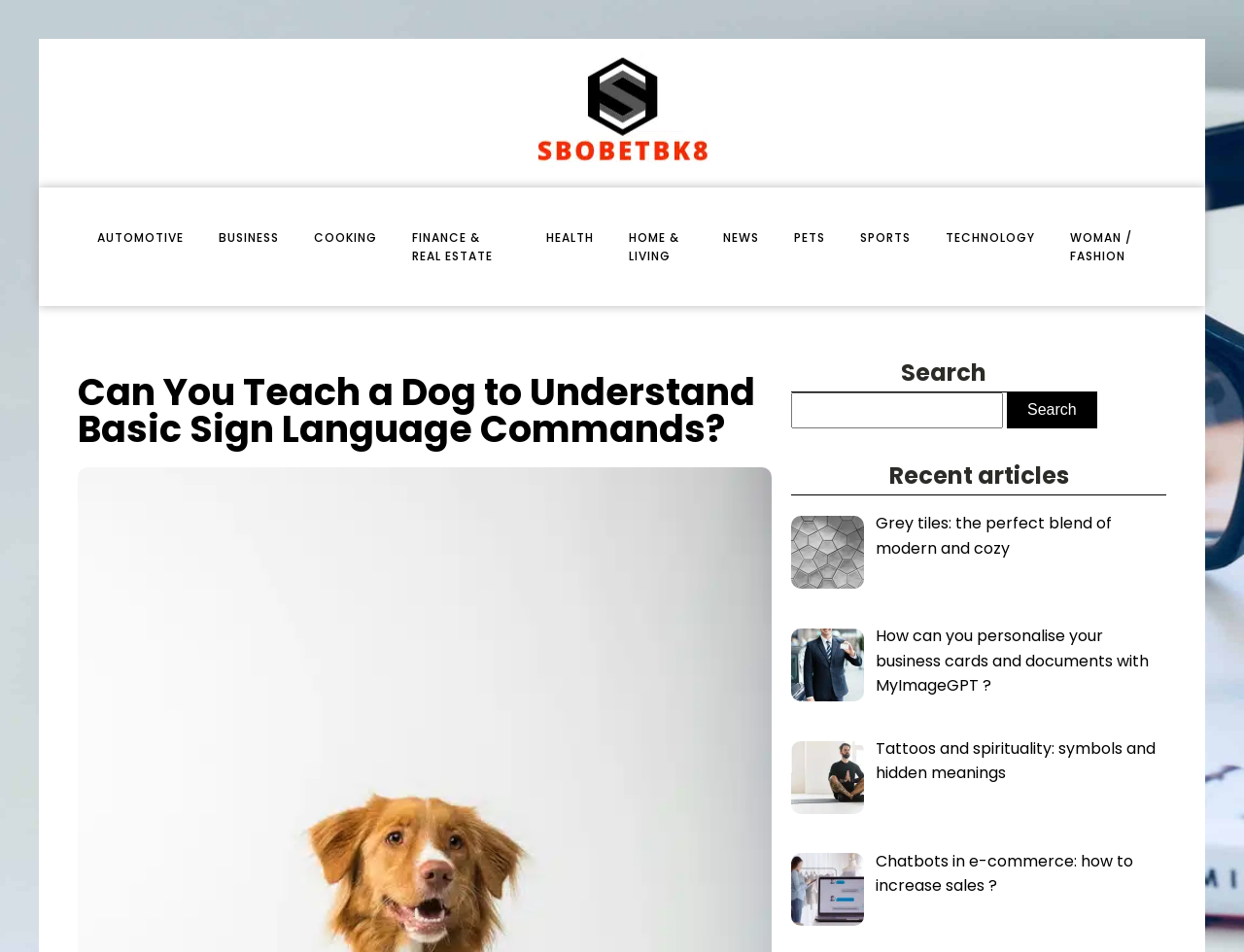Using the webpage screenshot, locate the HTML element that fits the following description and provide its bounding box: "cooking".

[0.238, 0.219, 0.317, 0.279]